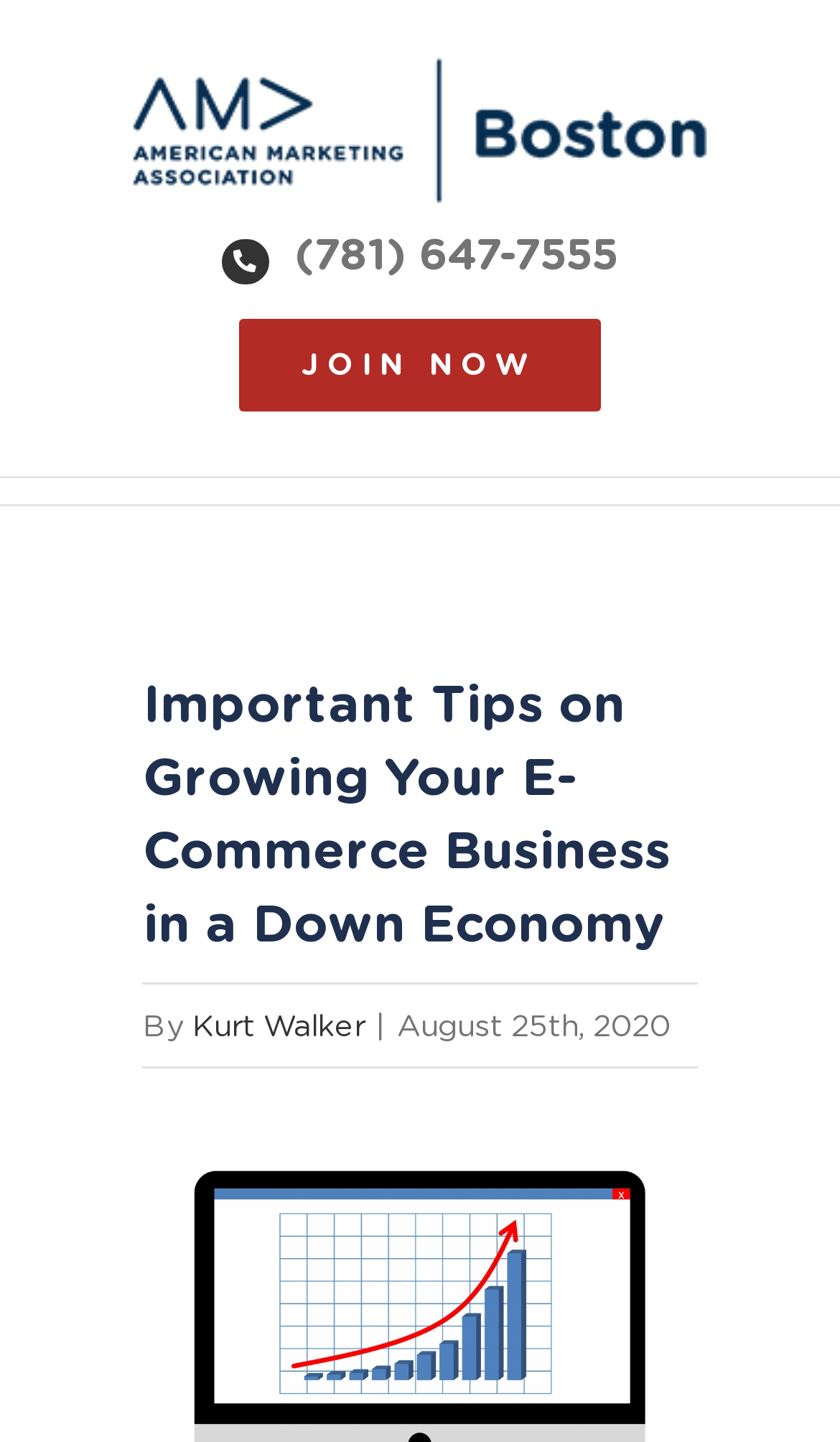Identify the primary heading of the webpage and provide its text.

Important Tips on Growing Your E-Commerce Business in a Down Economy